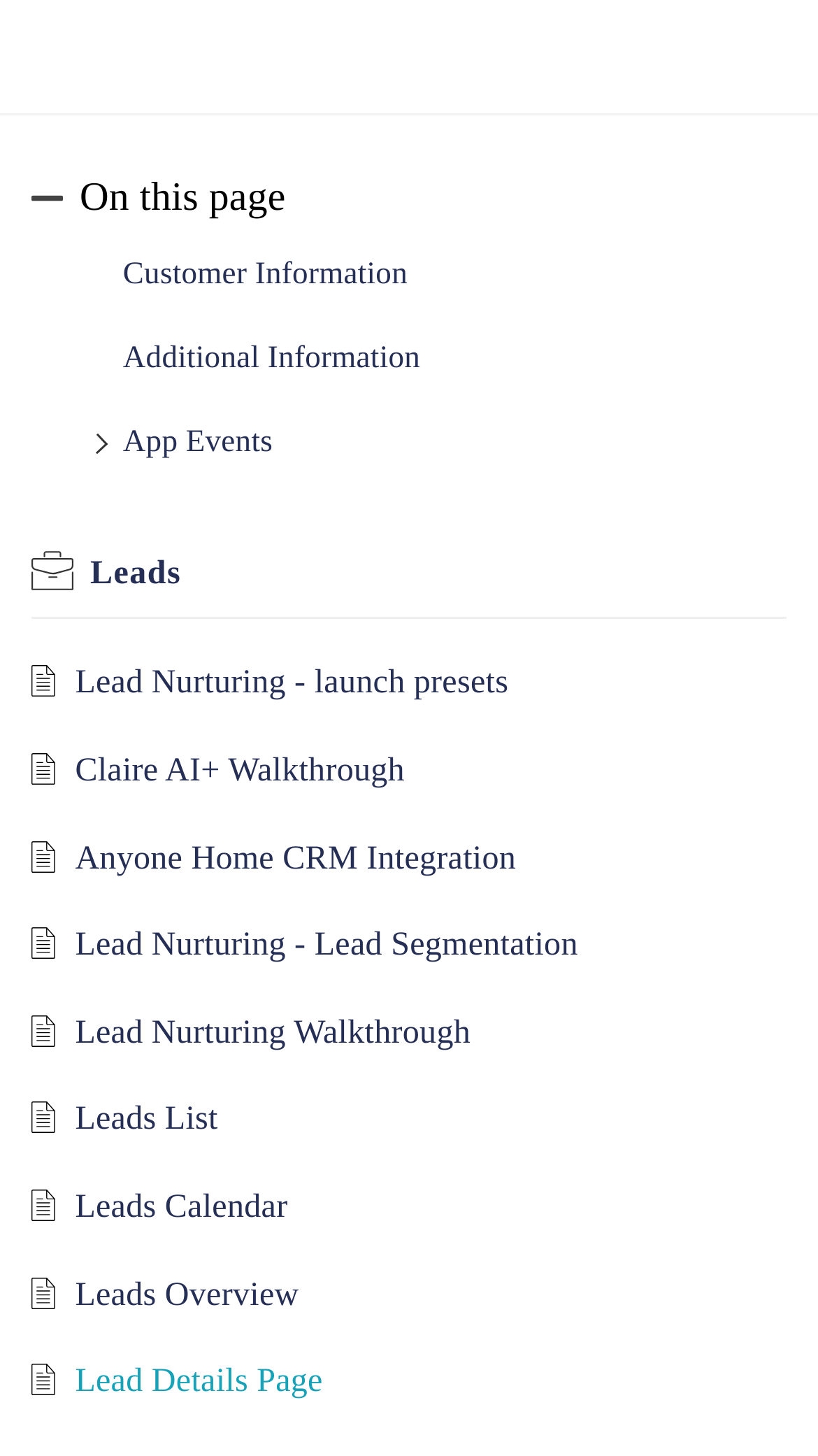Give the bounding box coordinates for this UI element: "Anyone Home CRM Integration". The coordinates should be four float numbers between 0 and 1, arranged as [left, top, right, bottom].

[0.092, 0.577, 0.631, 0.602]